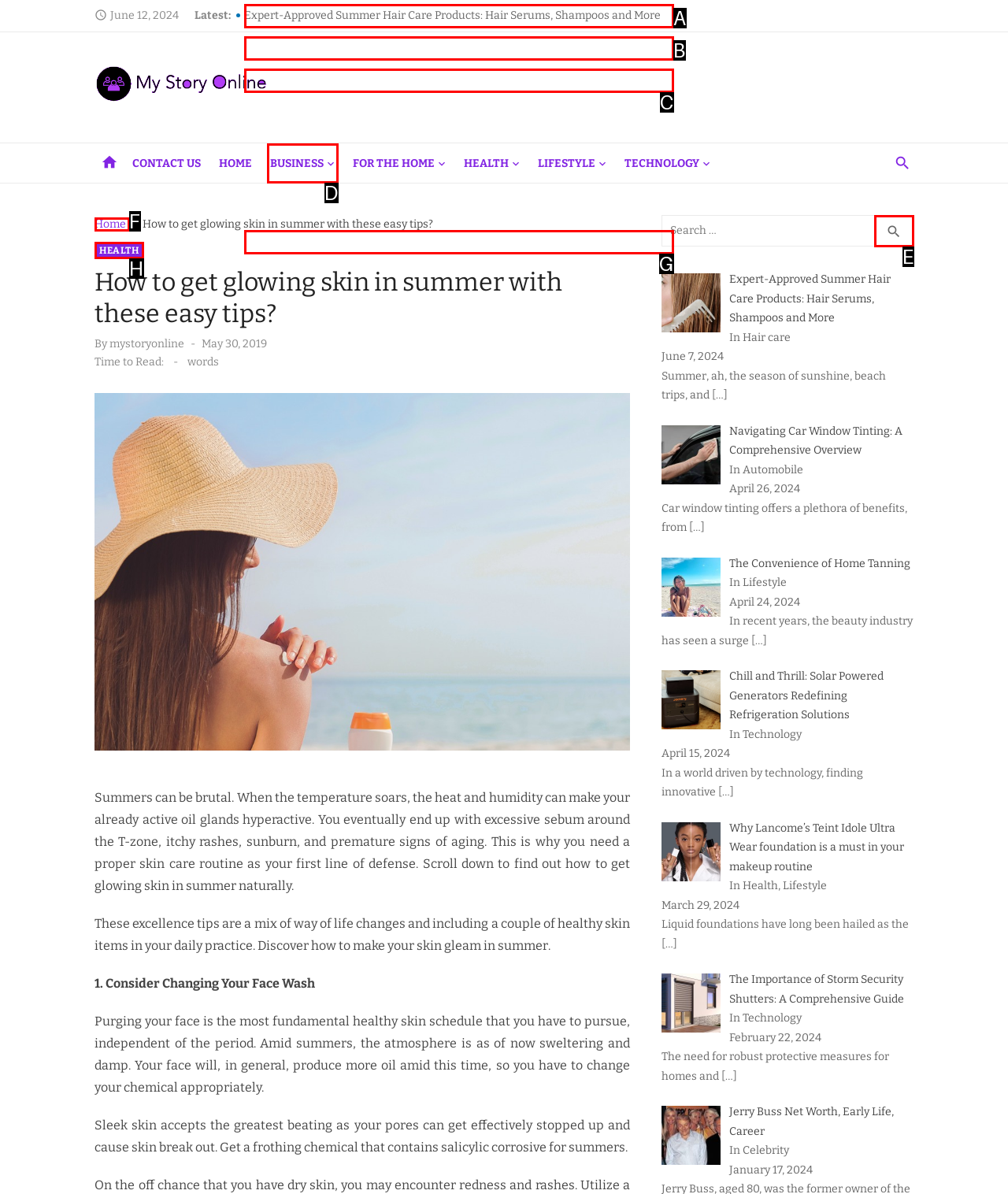Select the letter that corresponds to the UI element described as: search Search
Answer by providing the letter from the given choices.

E